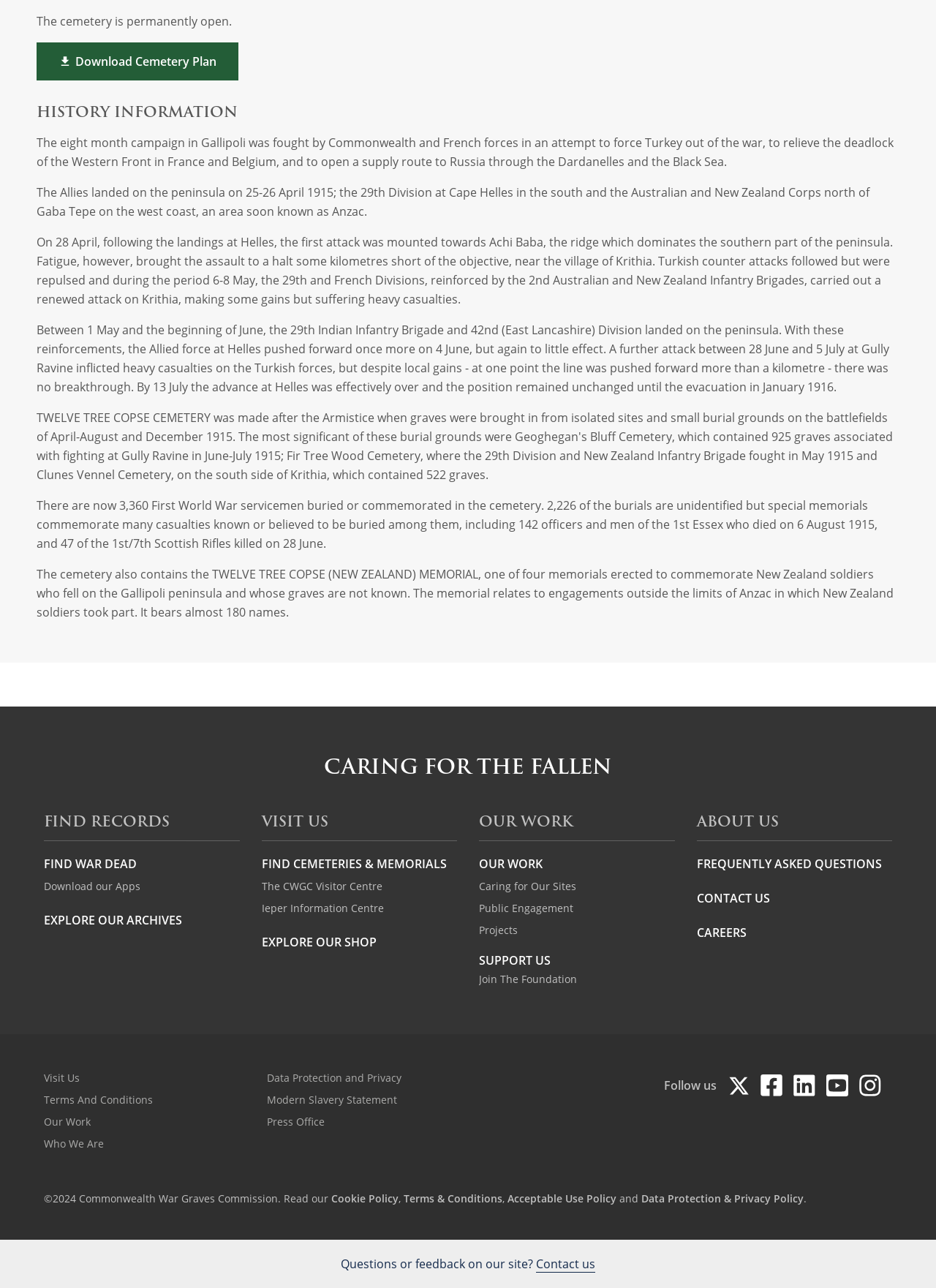Give a one-word or one-phrase response to the question:
What is the year of the copyright statement at the bottom of the webpage?

2024